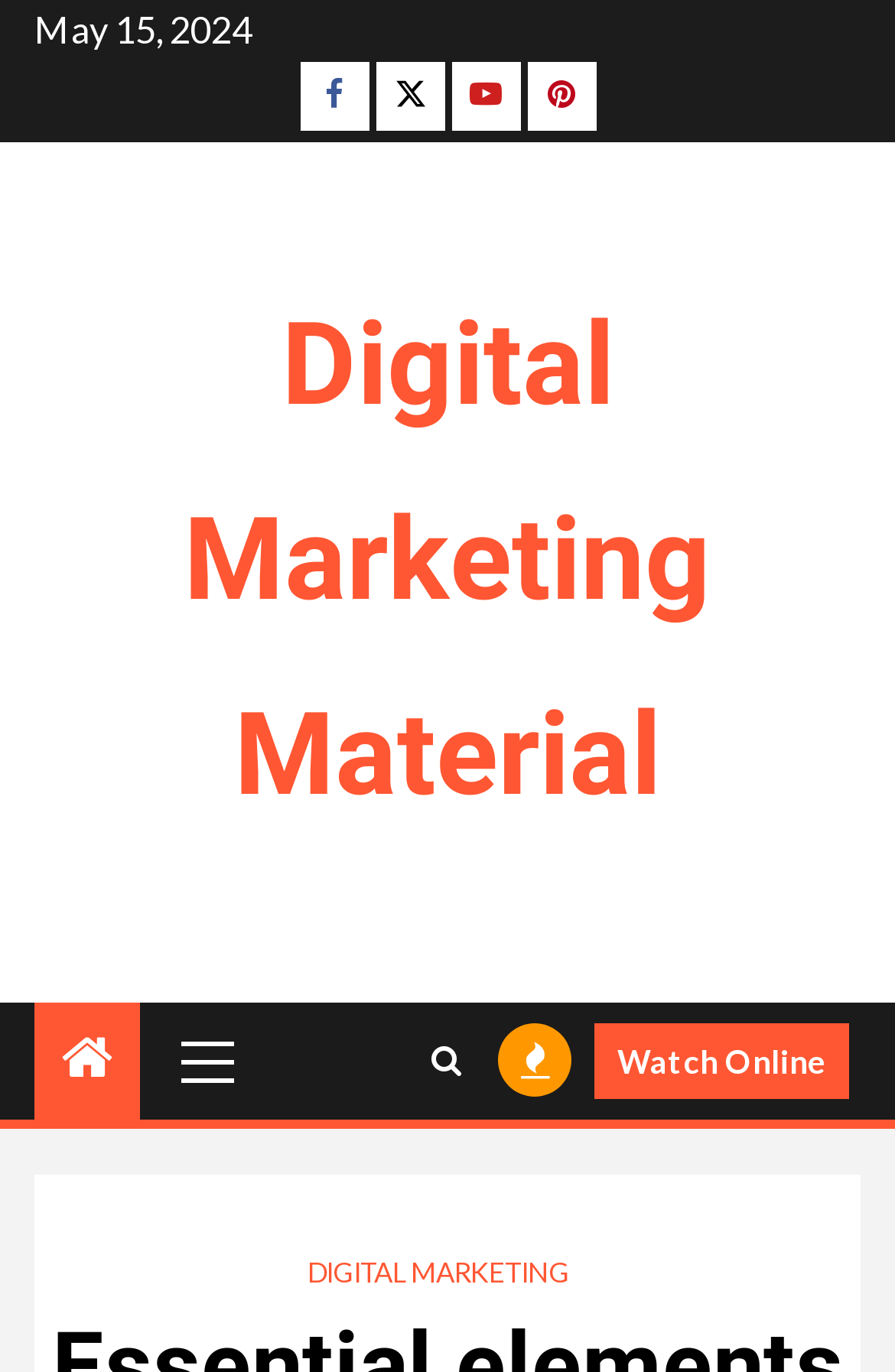Answer the question using only a single word or phrase: 
How many links are there in the primary menu?

1